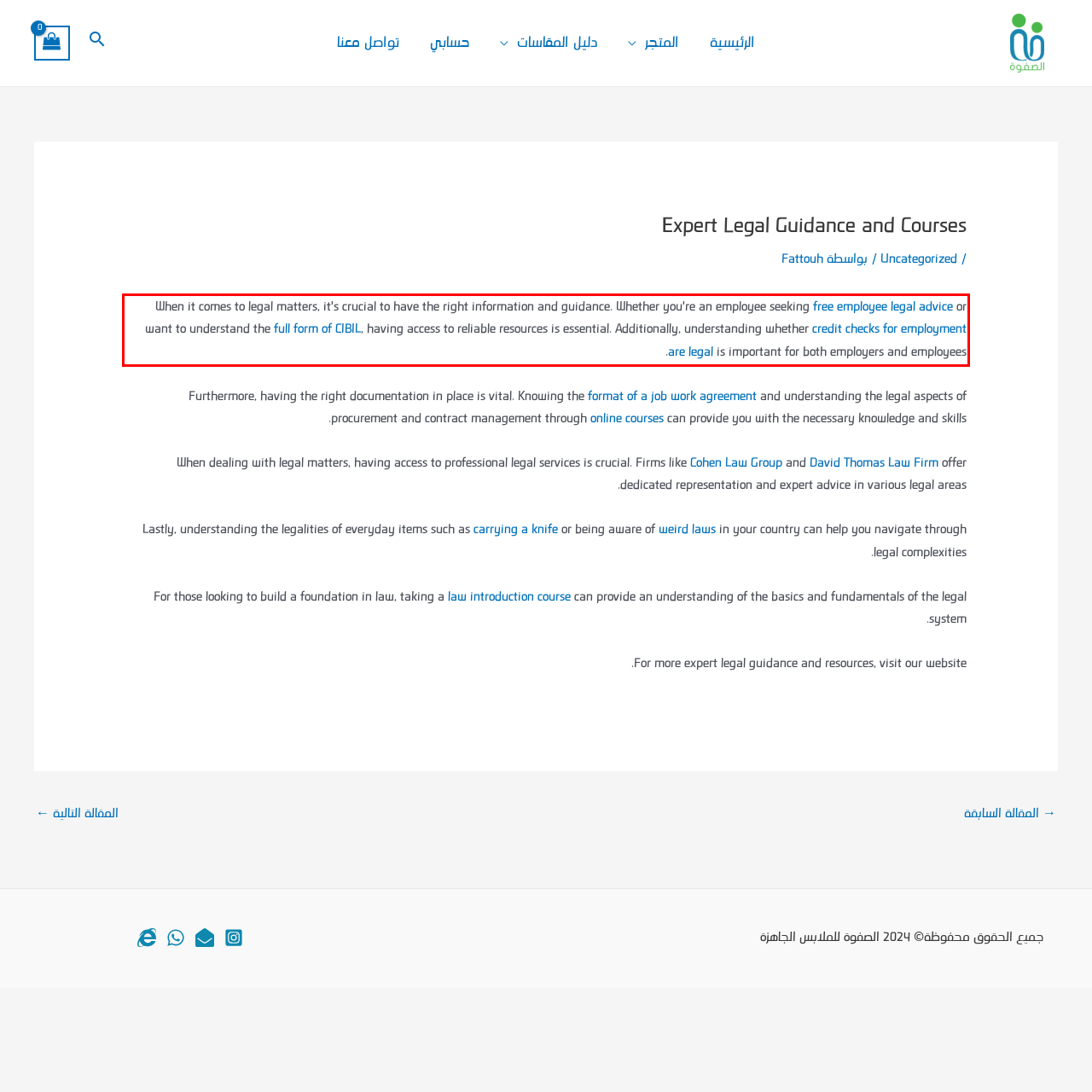Analyze the screenshot of the webpage and extract the text from the UI element that is inside the red bounding box.

When it comes to legal matters, it’s crucial to have the right information and guidance. Whether you’re an employee seeking free employee legal advice or want to understand the full form of CIBIL, having access to reliable resources is essential. Additionally, understanding whether credit checks for employment are legal is important for both employers and employees.